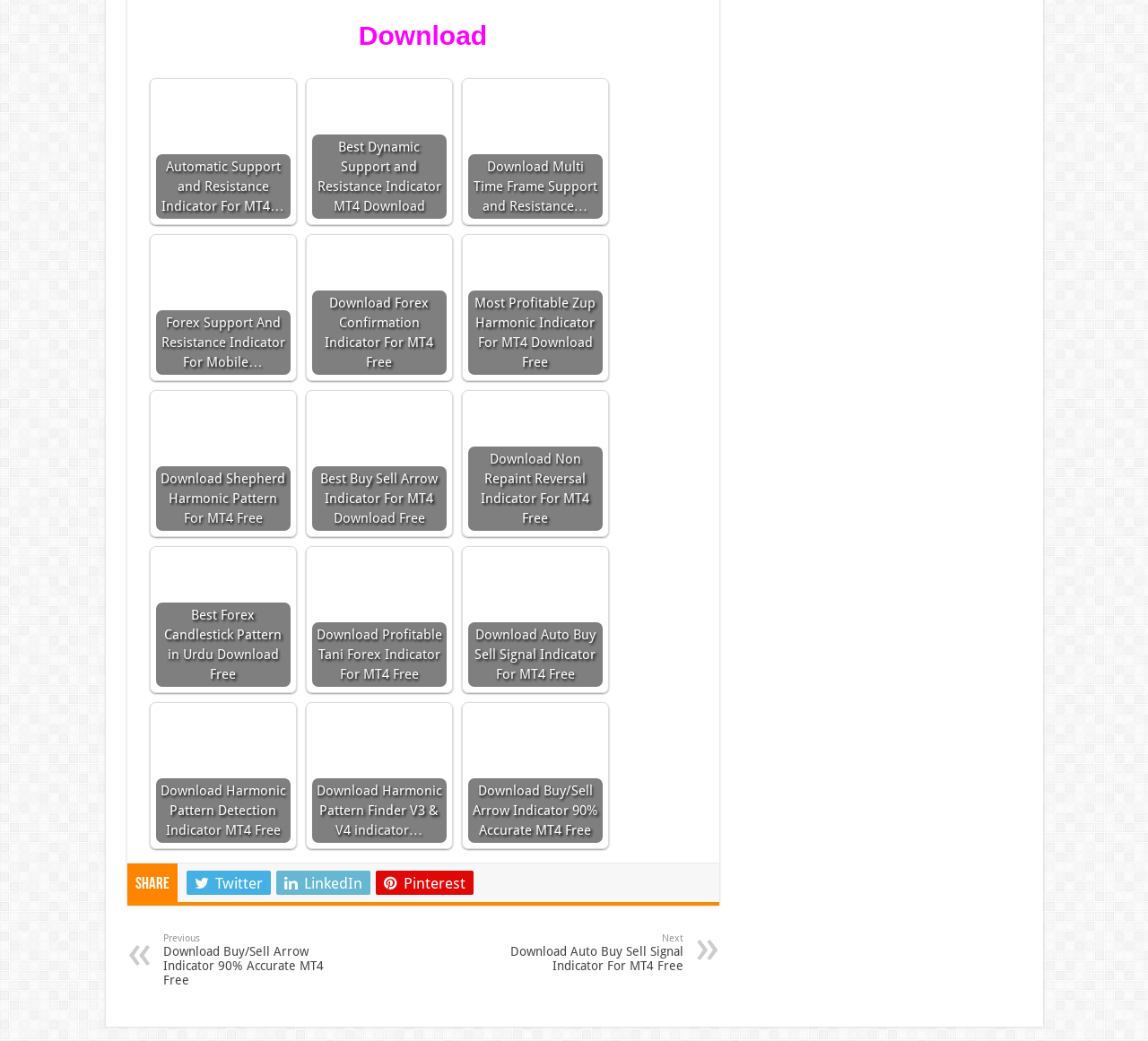Kindly determine the bounding box coordinates of the area that needs to be clicked to fulfill this instruction: "Share on Twitter".

[0.162, 0.836, 0.236, 0.86]